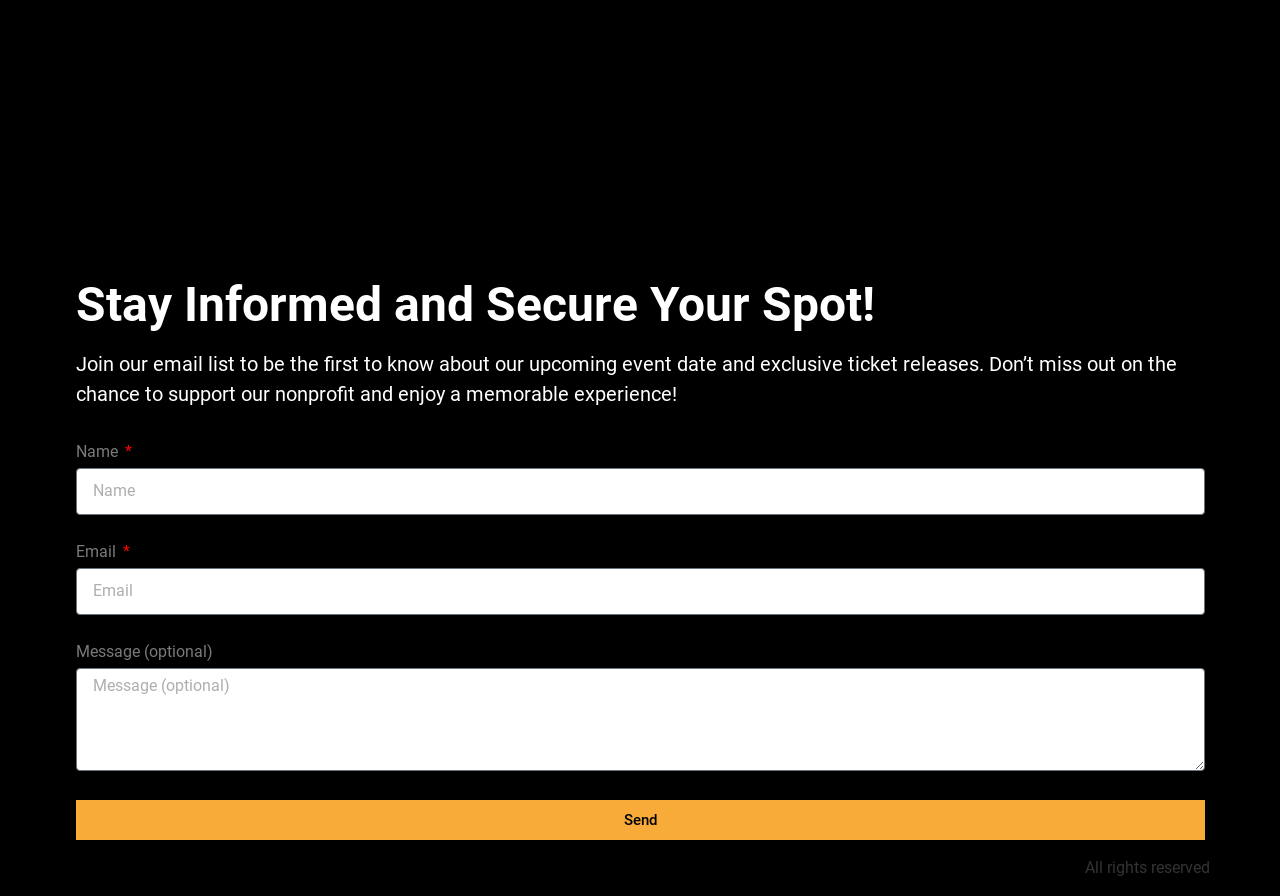Answer the question with a single word or phrase: 
What is required to submit the form?

Name and Email